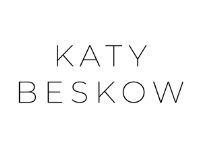What is an example of Katy Beskow's recipe?
Please answer the question with as much detail as possible using the screenshot.

The image mentions that Katy Beskow is celebrated for her innovative recipes, and provides an example of one of her popular dishes, which is no-meat balls with marinara sauce.